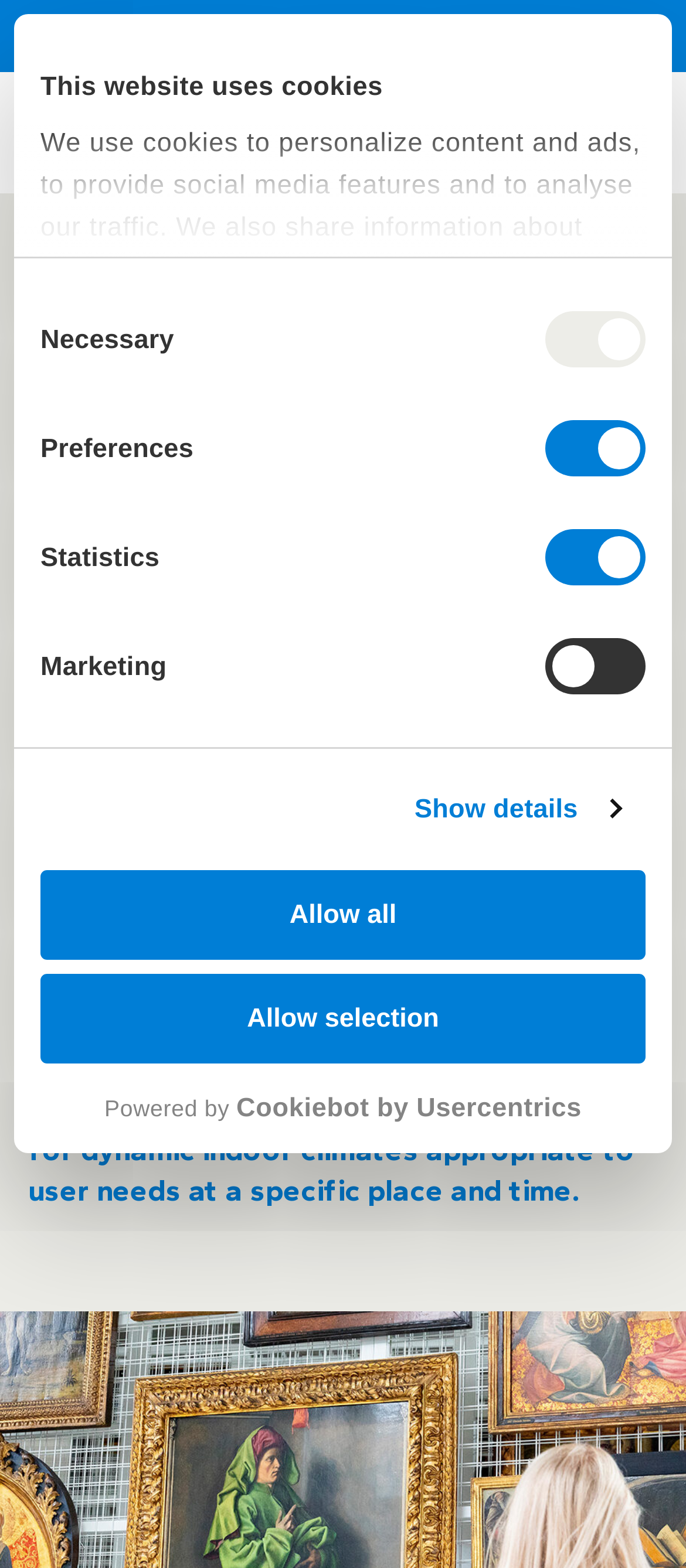What is the relationship between energy efficiency and indoor climate?
Please provide a single word or phrase as your answer based on the screenshot.

Energy efficiency requires a different view